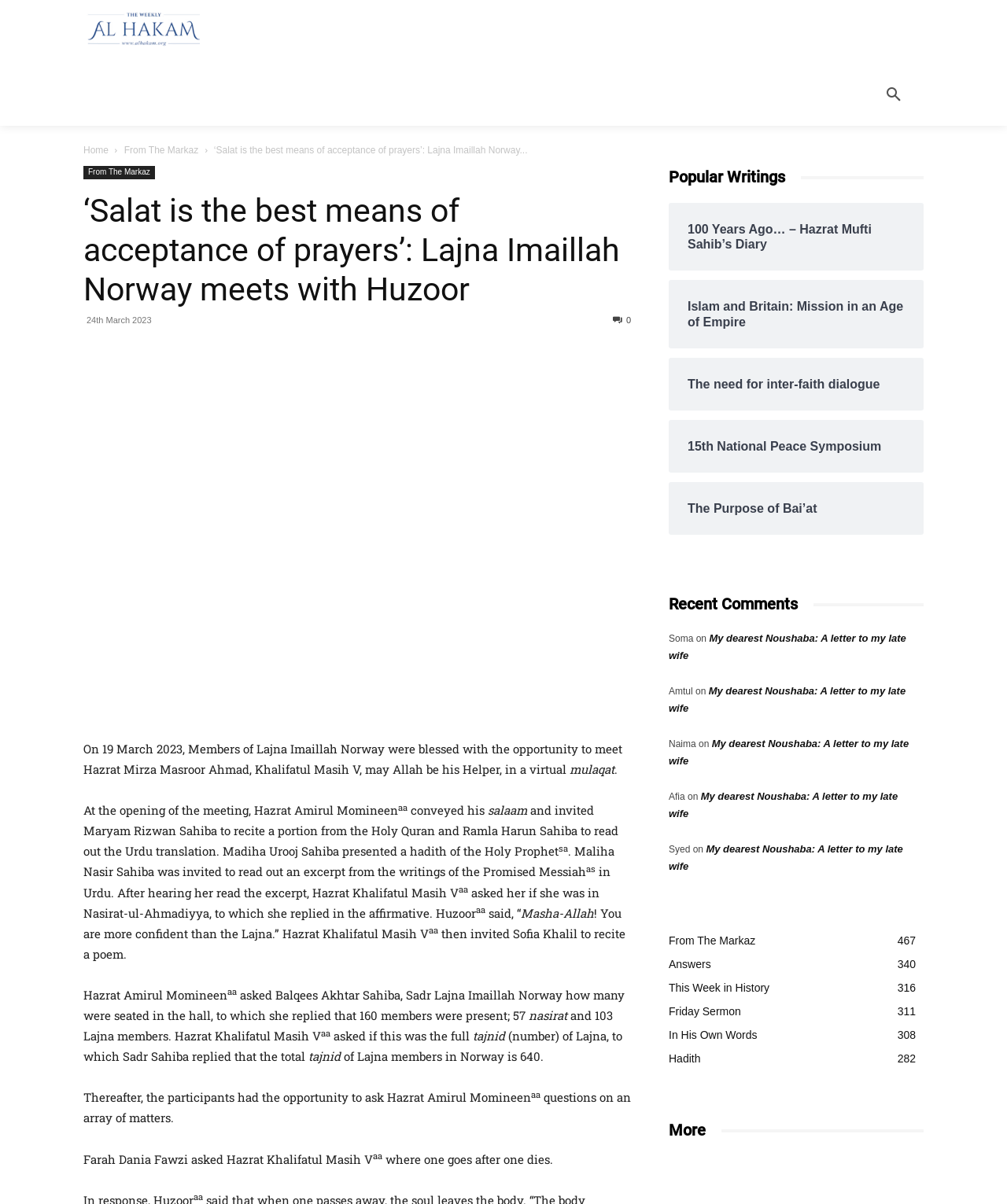Consider the image and give a detailed and elaborate answer to the question: 
What is the total number of Lajna members in Norway?

The total number of Lajna members in Norway can be found in the text 'the total number of Lajna members in Norway is 640' which is part of the article content.